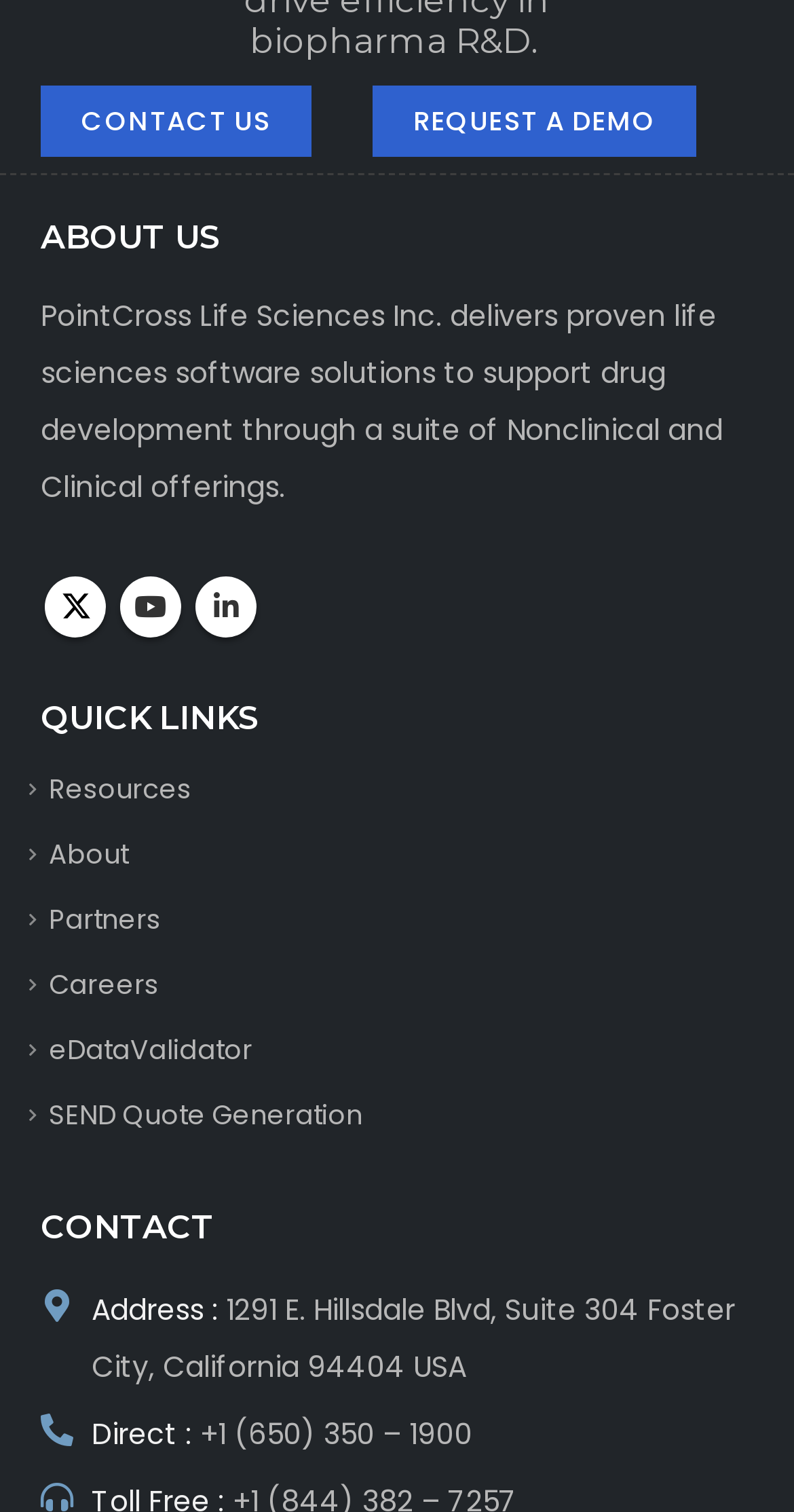Answer the following query concisely with a single word or phrase:
What is the phone number of the company?

+1 (650) 350 – 1900